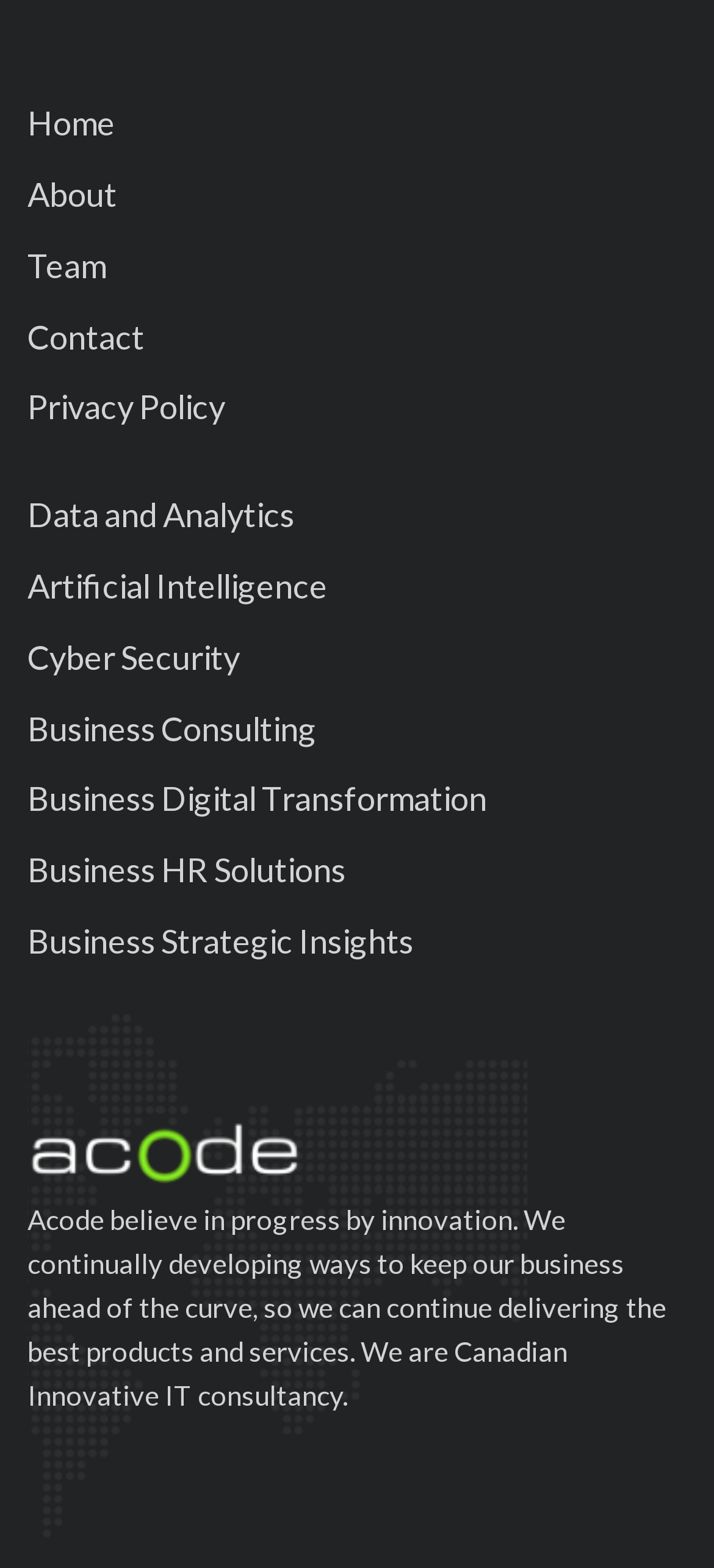Find the bounding box coordinates for the element that must be clicked to complete the instruction: "explore artificial intelligence solutions". The coordinates should be four float numbers between 0 and 1, indicated as [left, top, right, bottom].

[0.038, 0.361, 0.459, 0.386]